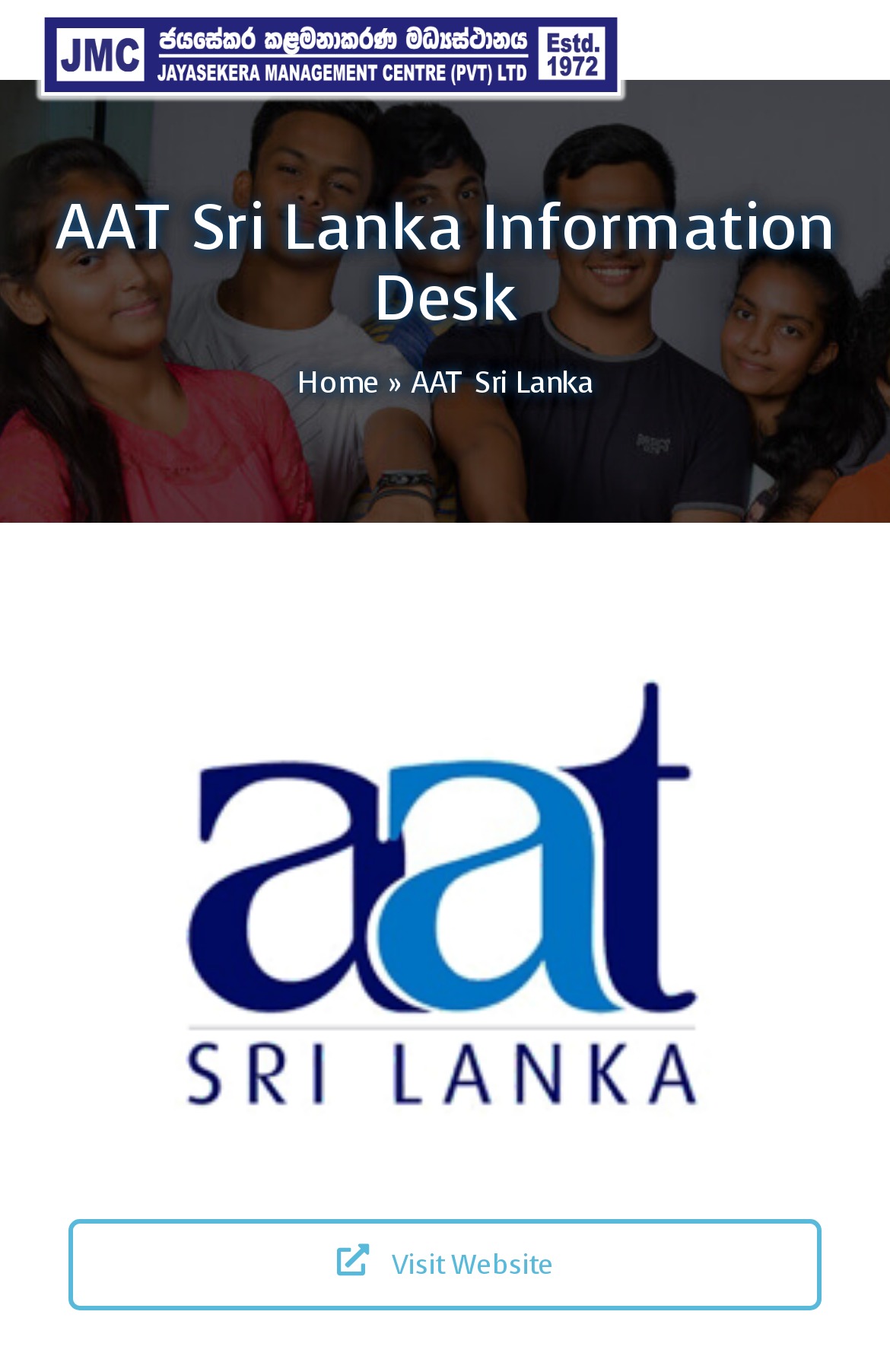Respond to the following question with a brief word or phrase:
What is the purpose of the button at the top right?

Unknown